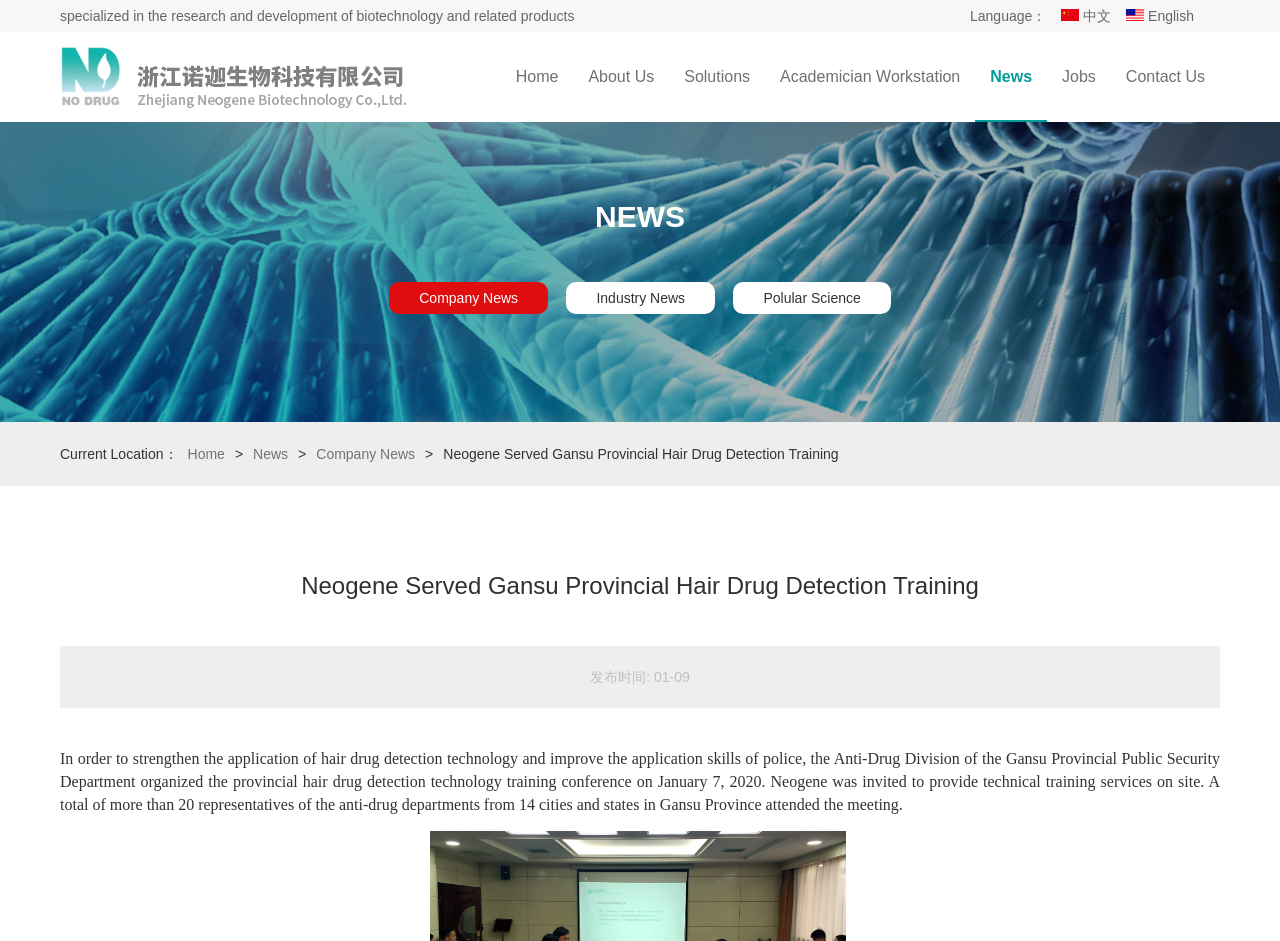What is the topic of the news article?
Please answer the question with as much detail and depth as you can.

The topic of the news article can be determined by reading the content of the article, which describes Neogene's provision of technical training services for hair drug detection technology to the Gansu Provincial Public Security Department.